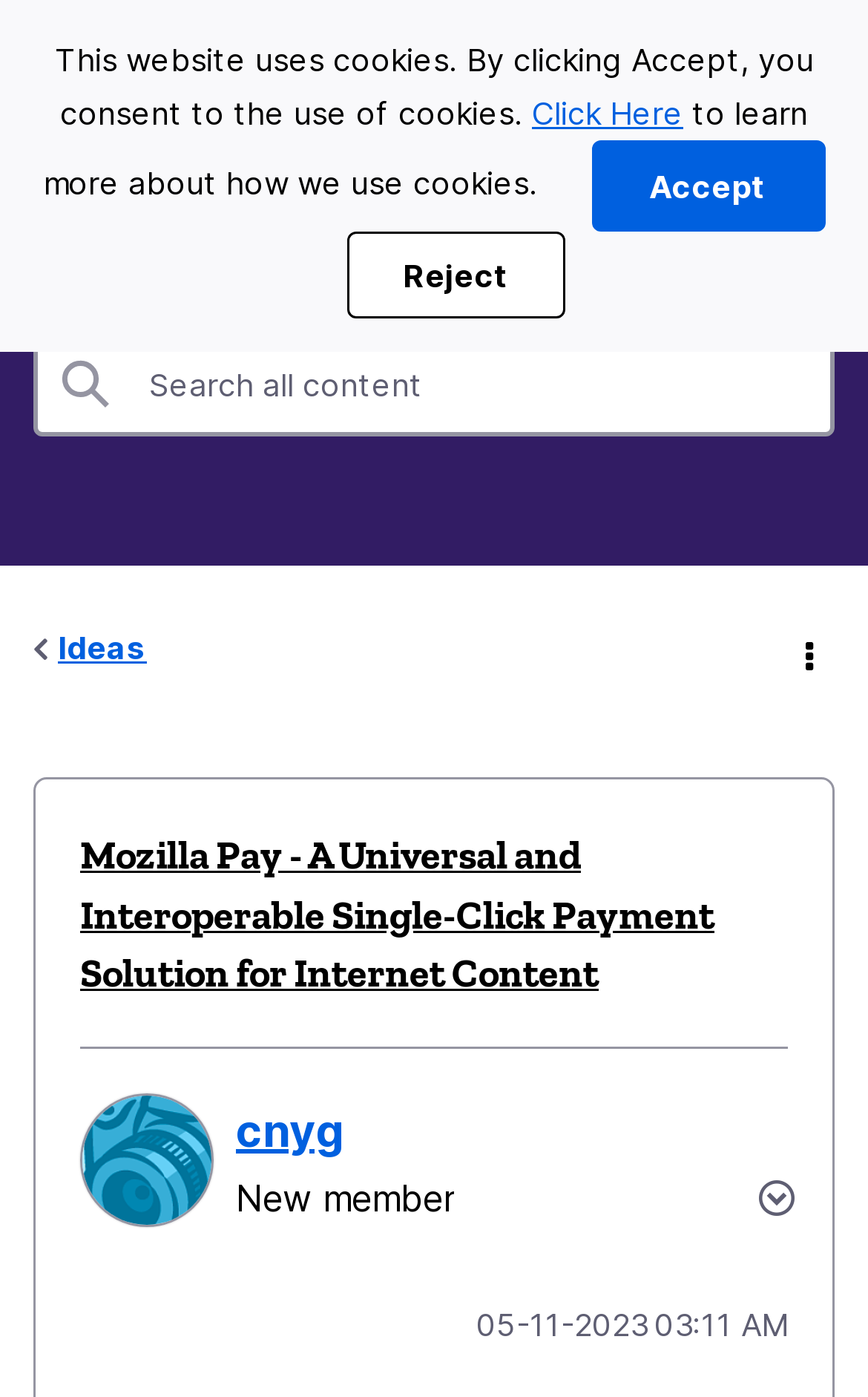Could you find the bounding box coordinates of the clickable area to complete this instruction: "Browse"?

[0.051, 0.048, 0.144, 0.105]